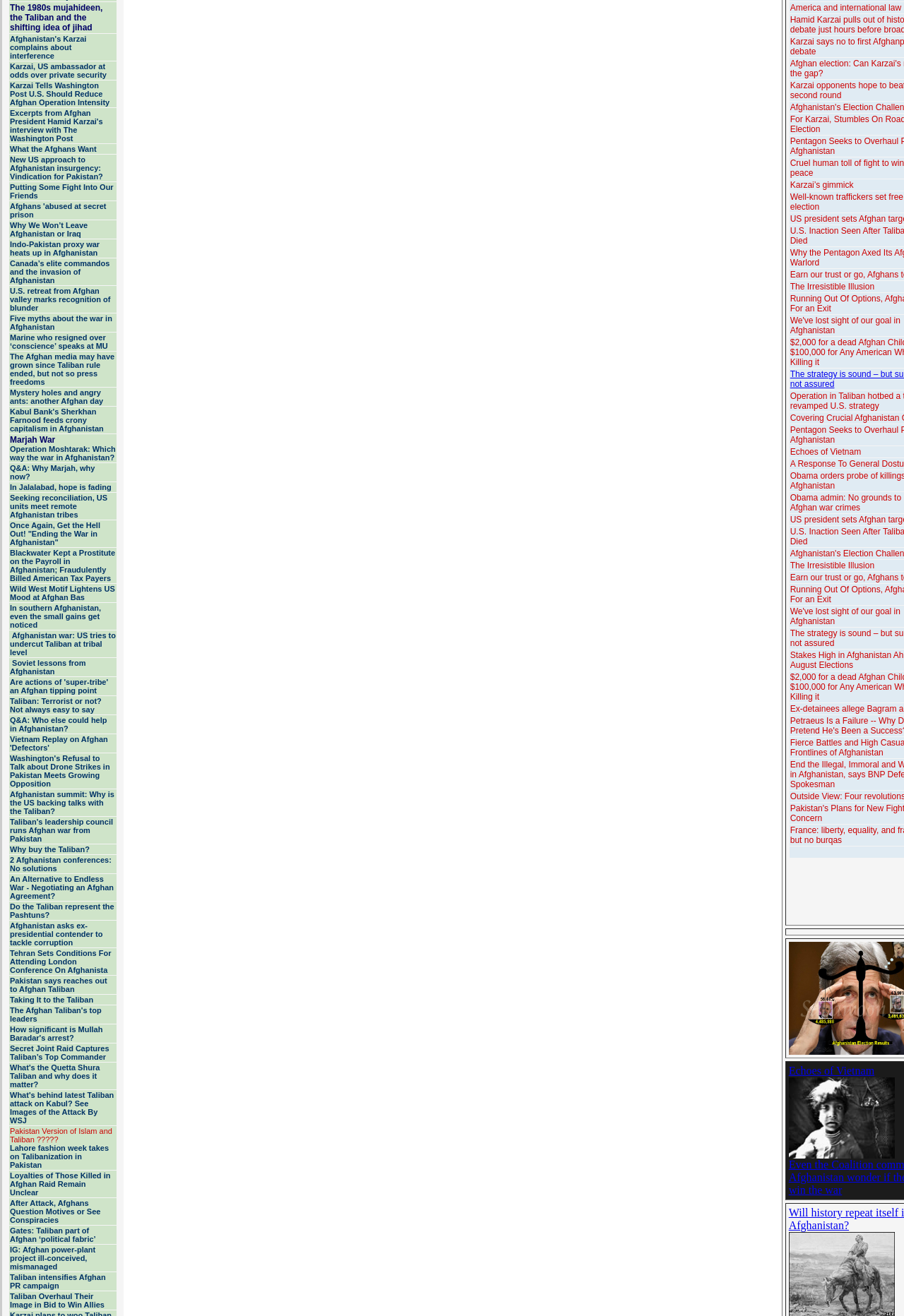Kindly provide the bounding box coordinates of the section you need to click on to fulfill the given instruction: "View 'What the Afghans Want'".

[0.011, 0.11, 0.107, 0.116]